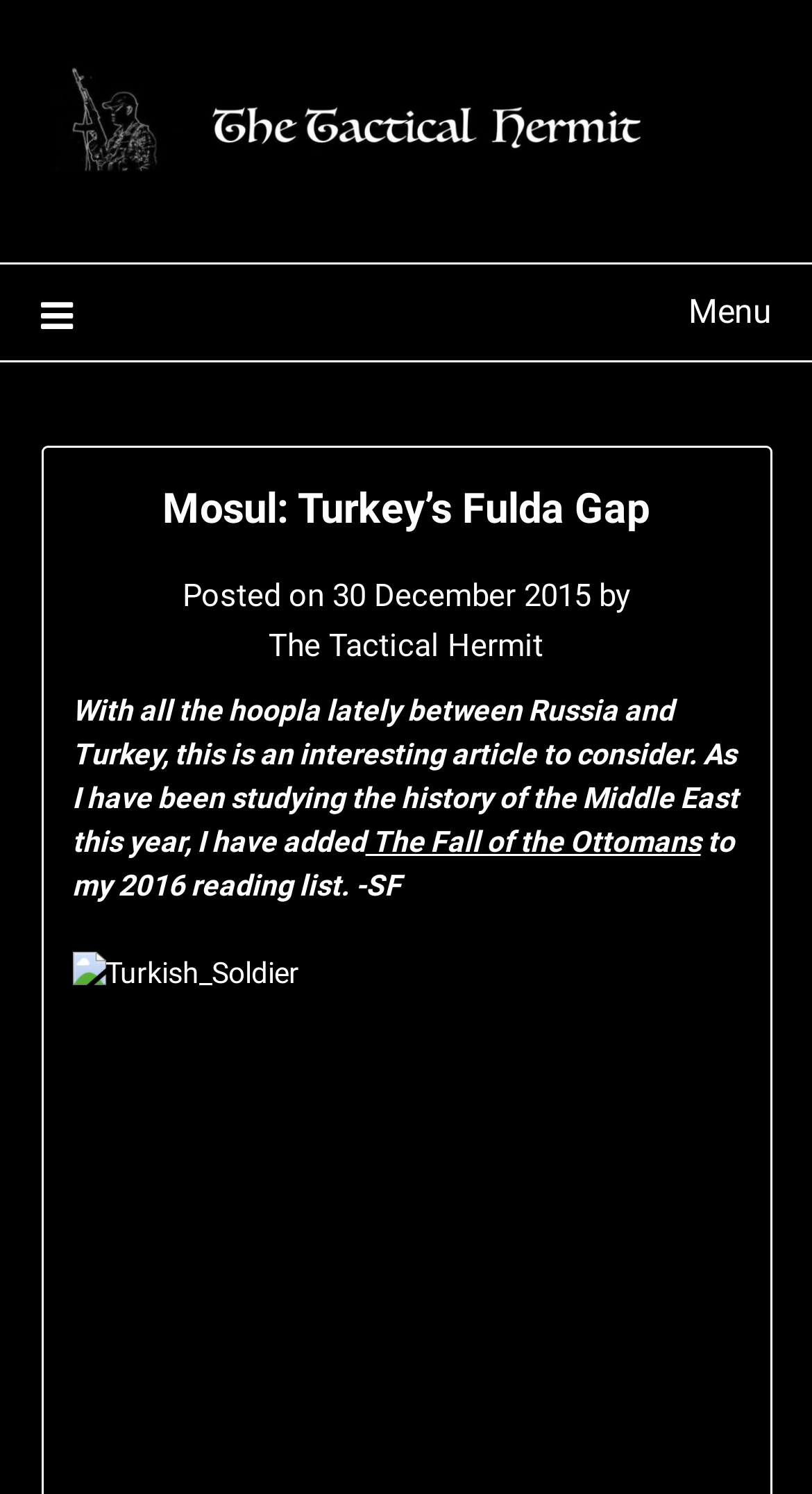Determine the bounding box coordinates for the UI element described. Format the coordinates as (top-left x, top-left y, bottom-right x, bottom-right y) and ensure all values are between 0 and 1. Element description: Menu

[0.05, 0.176, 0.95, 0.241]